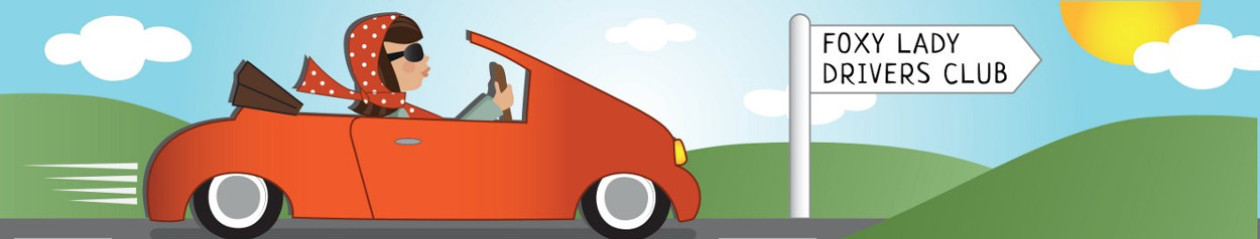Based on what you see in the screenshot, provide a thorough answer to this question: What is the theme emphasized by the signpost?

The signpost in the scene reads 'FOXY LADY DRIVERS CLUB', which explicitly highlights the theme of female empowerment and community among women drivers, reflecting the focus of the FOXY Blog on women and automotive culture.